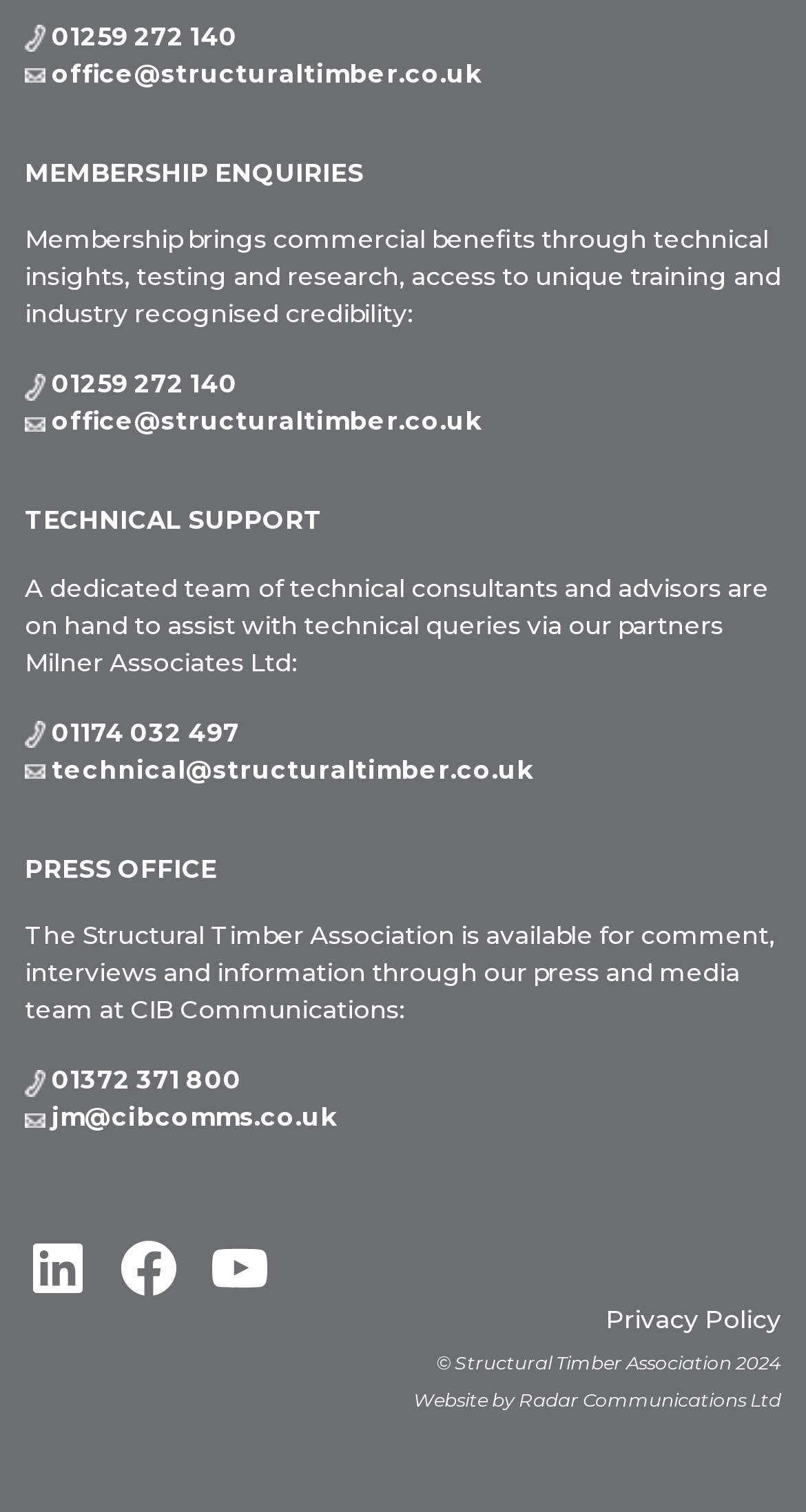Refer to the image and answer the question with as much detail as possible: What is the year of the copyright?

I found the year of the copyright by looking at the footer of the webpage, where it is listed as '© Structural Timber Association 2024'.